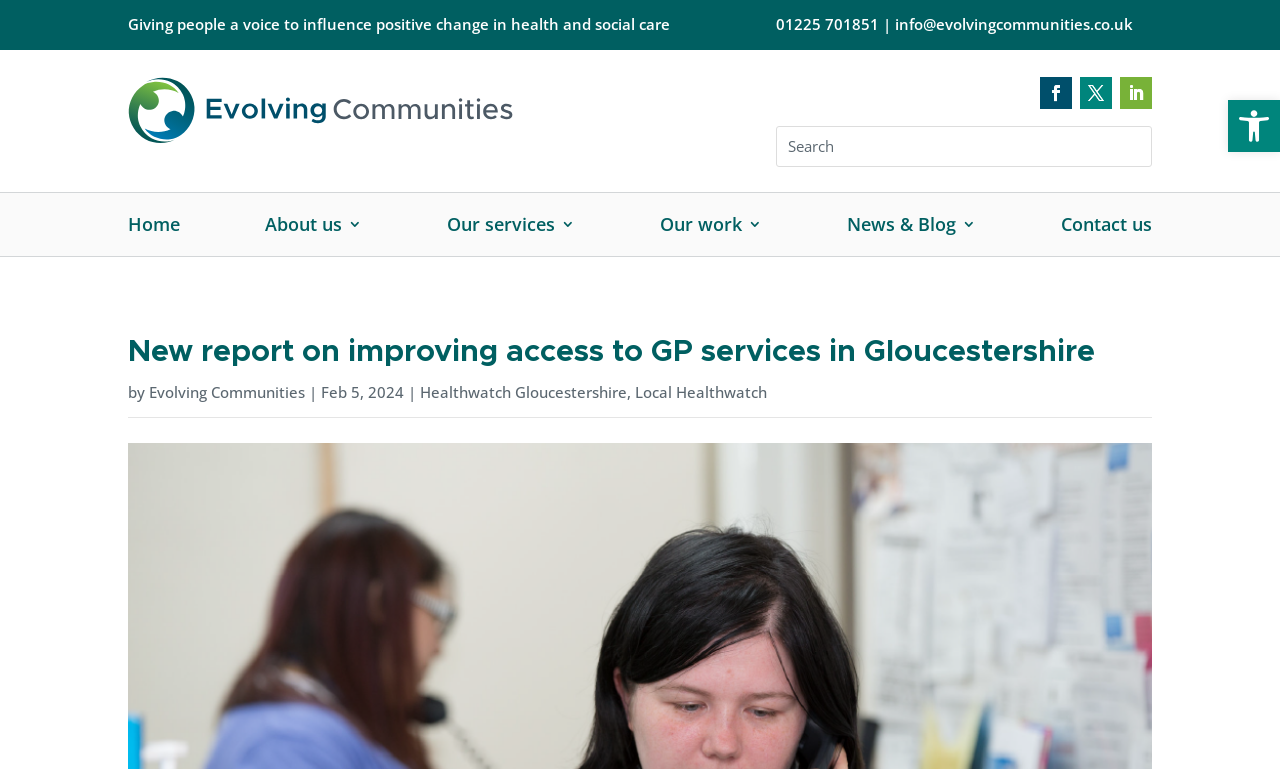Please indicate the bounding box coordinates for the clickable area to complete the following task: "Go to home page". The coordinates should be specified as four float numbers between 0 and 1, i.e., [left, top, right, bottom].

[0.1, 0.275, 0.141, 0.32]